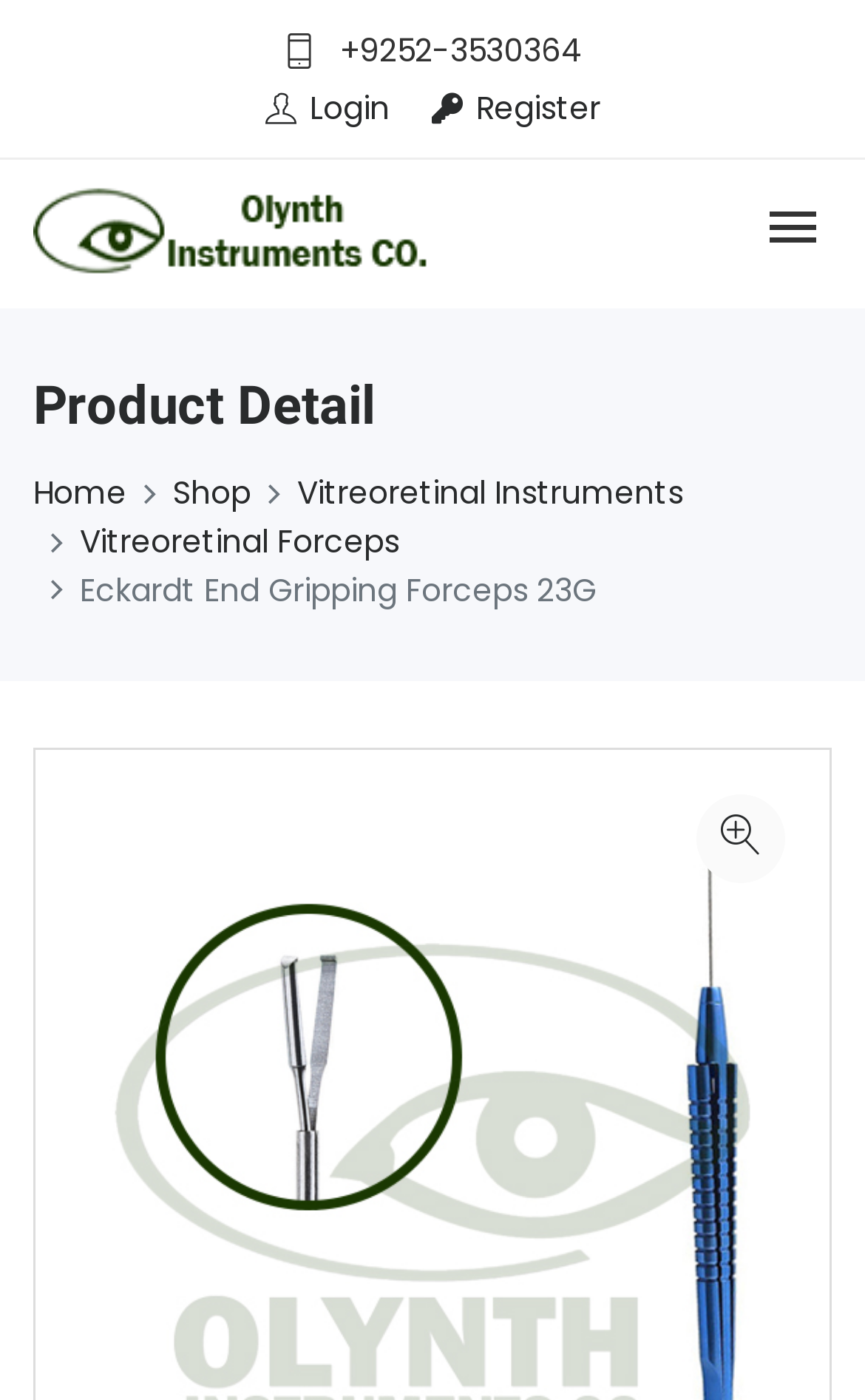Pinpoint the bounding box coordinates of the area that must be clicked to complete this instruction: "expand menu".

[0.872, 0.135, 0.962, 0.191]